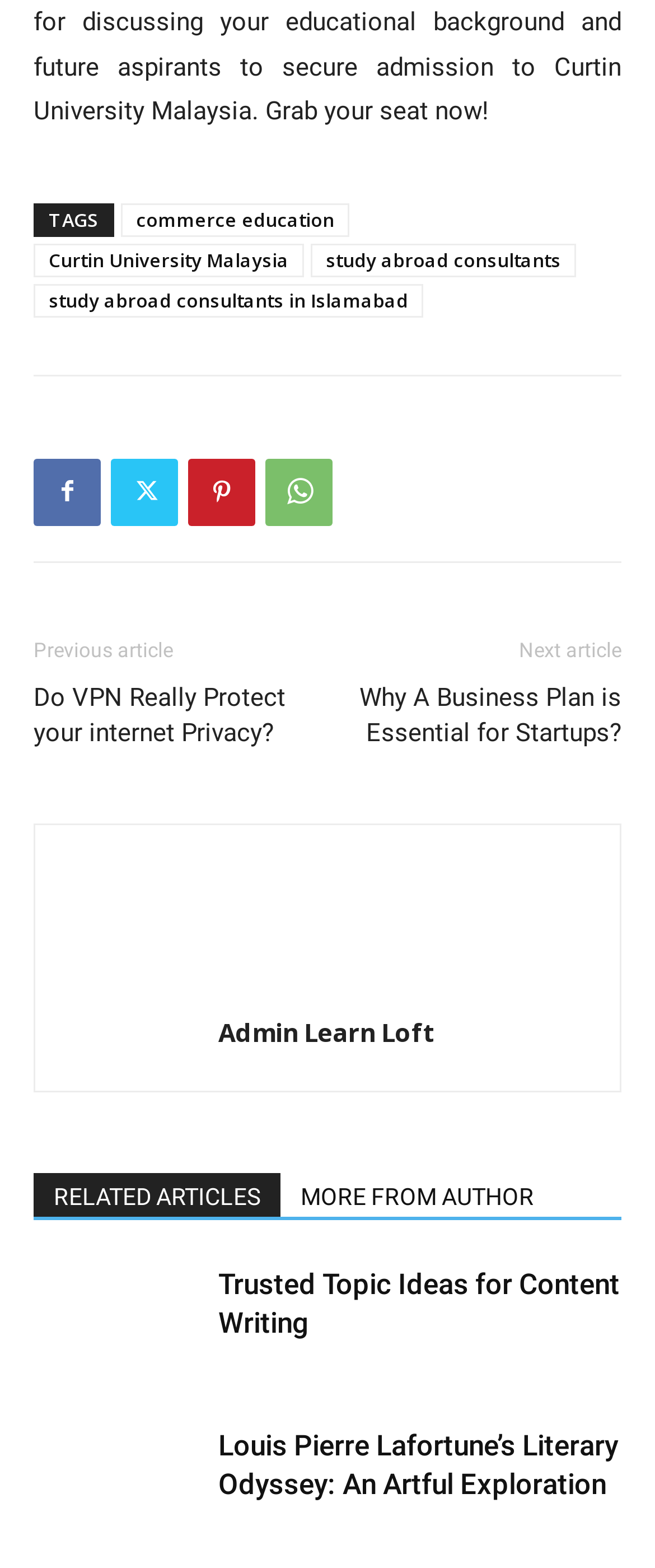Determine the bounding box for the UI element described here: "Pinterest".

[0.287, 0.292, 0.39, 0.335]